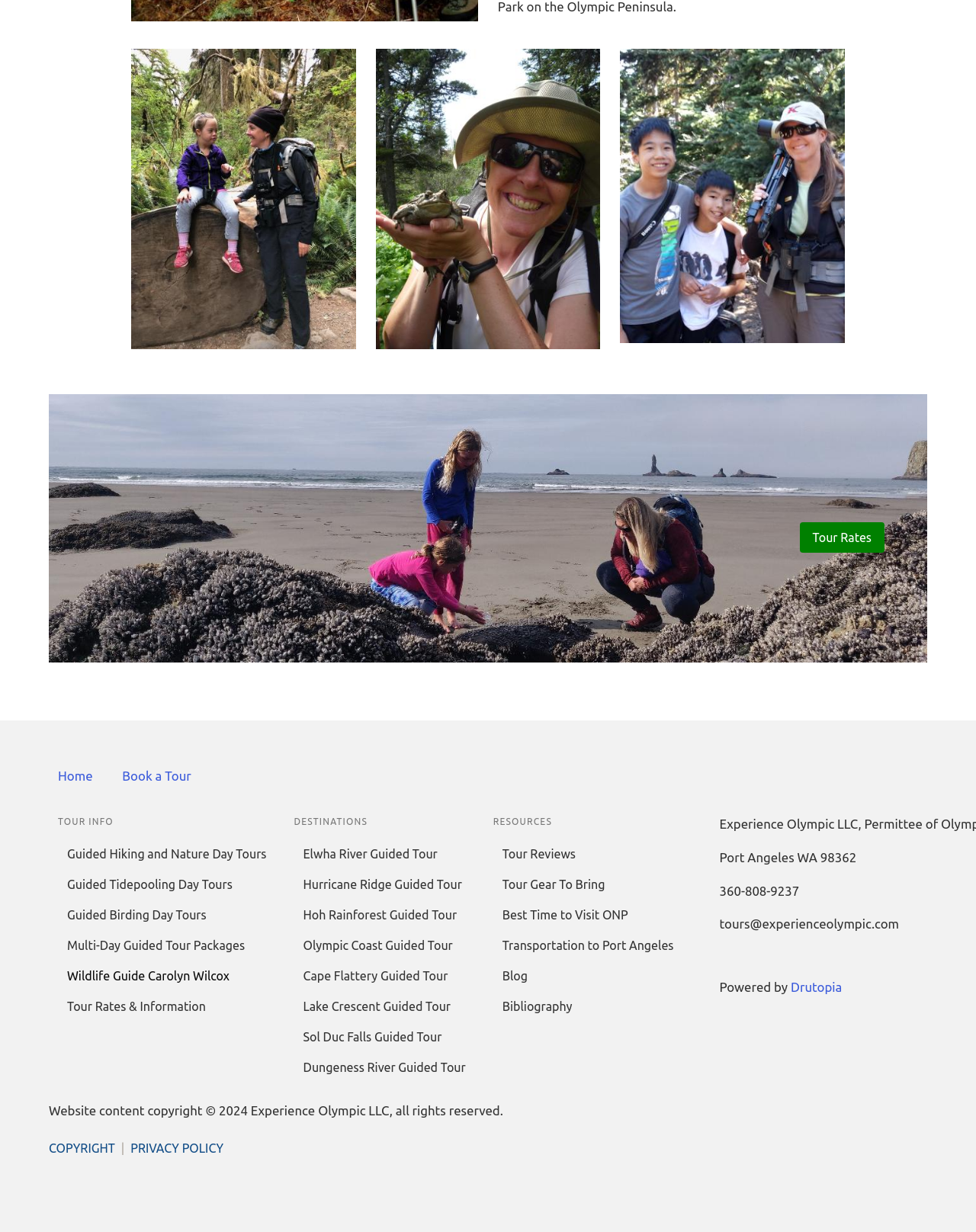Answer the following query concisely with a single word or phrase:
What is the name of the wildlife guide?

Carolyn Wilcox